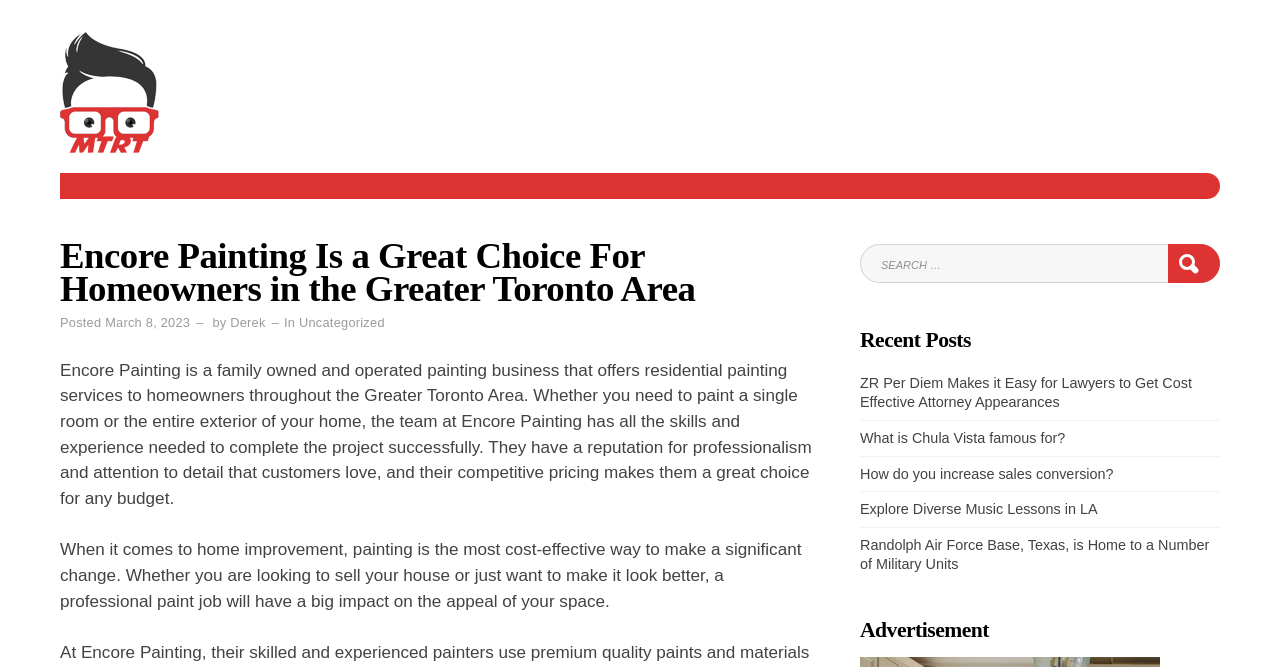Identify the bounding box coordinates of the area that should be clicked in order to complete the given instruction: "Click the SEARCH button". The bounding box coordinates should be four float numbers between 0 and 1, i.e., [left, top, right, bottom].

[0.912, 0.366, 0.953, 0.424]